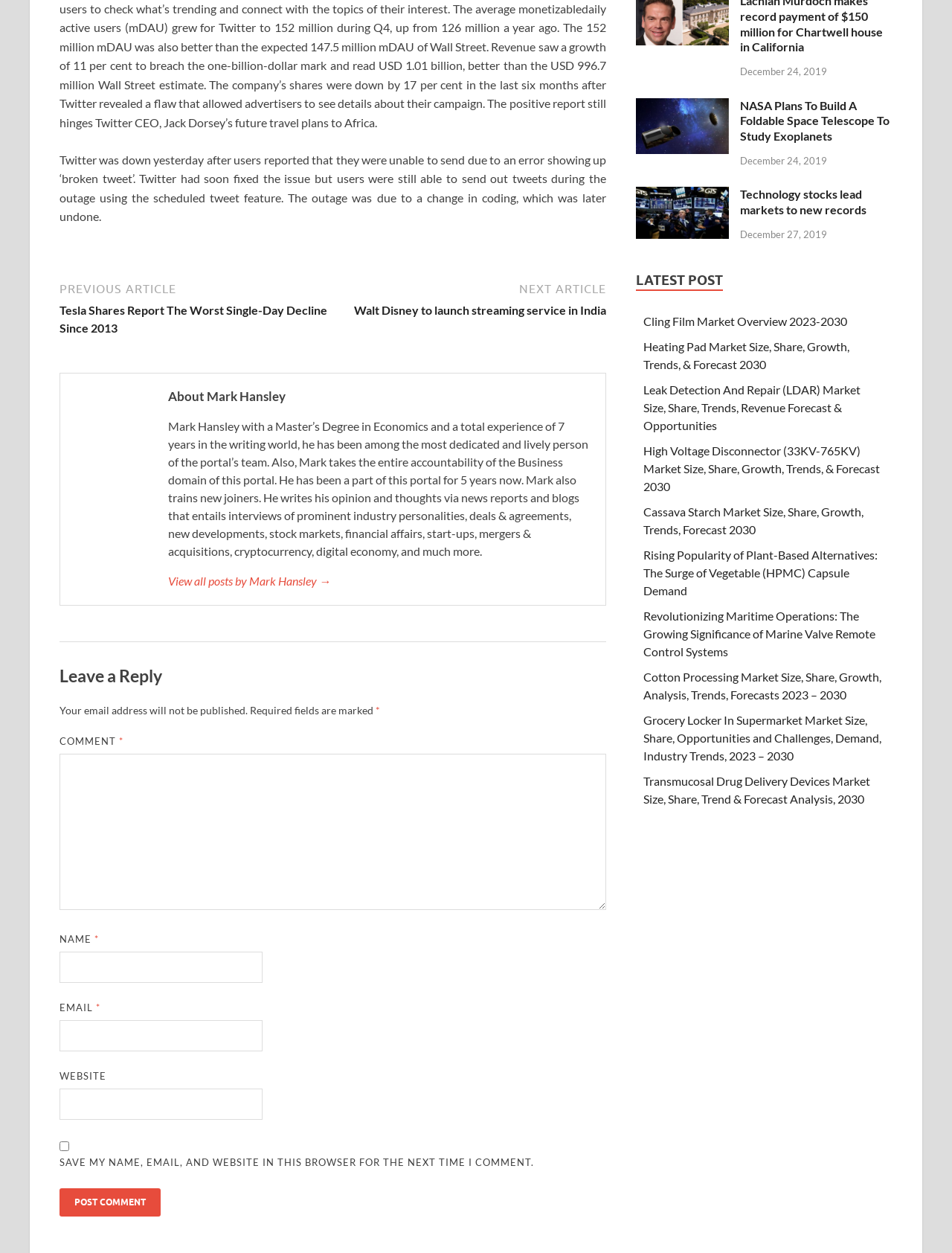Predict the bounding box of the UI element that fits this description: "Cling Film Market Overview 2023-2030".

[0.676, 0.25, 0.89, 0.262]